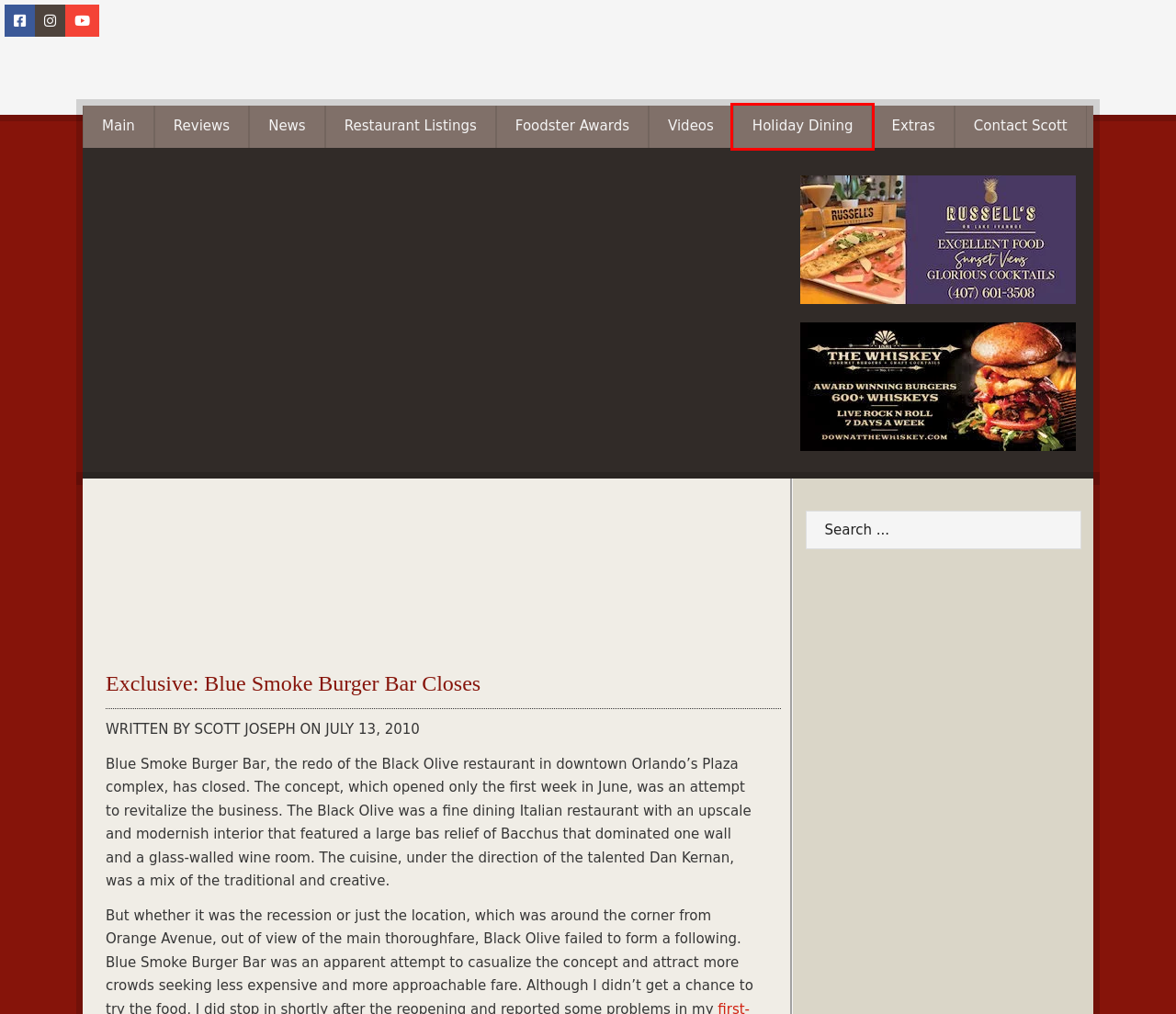A screenshot of a webpage is given, marked with a red bounding box around a UI element. Please select the most appropriate webpage description that fits the new page after clicking the highlighted element. Here are the candidates:
A. Holiday Dining - Scott Joseph Orlando Restaurant Guide
B. Videos - Scott Joseph Orlando Restaurant Guide
C. News - Scott Joseph Orlando Restaurant Guide
D. Foodster Awards - Scott Joseph Orlando Restaurant Guide
E. Reviews - Scott Joseph Orlando Restaurant Guide
F. Contact Scott - Scott Joseph Orlando Restaurant Guide
G. Orlando Seafood and Steak Restaurant Near Disney
H. Restaurant Listings - Scott Joseph Orlando Restaurant Guide

A